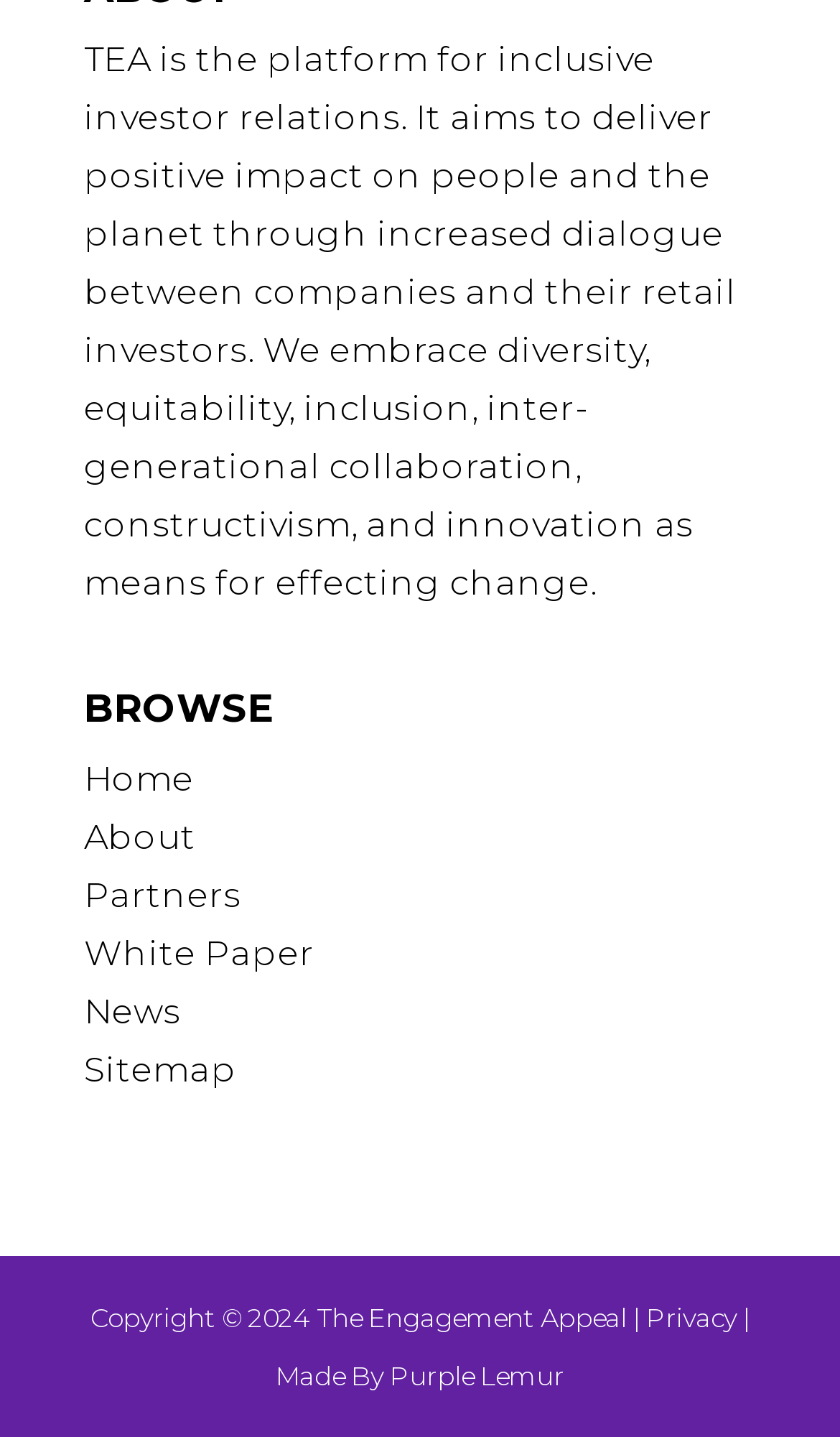Can you specify the bounding box coordinates of the area that needs to be clicked to fulfill the following instruction: "Check the News"?

[0.1, 0.689, 0.215, 0.717]